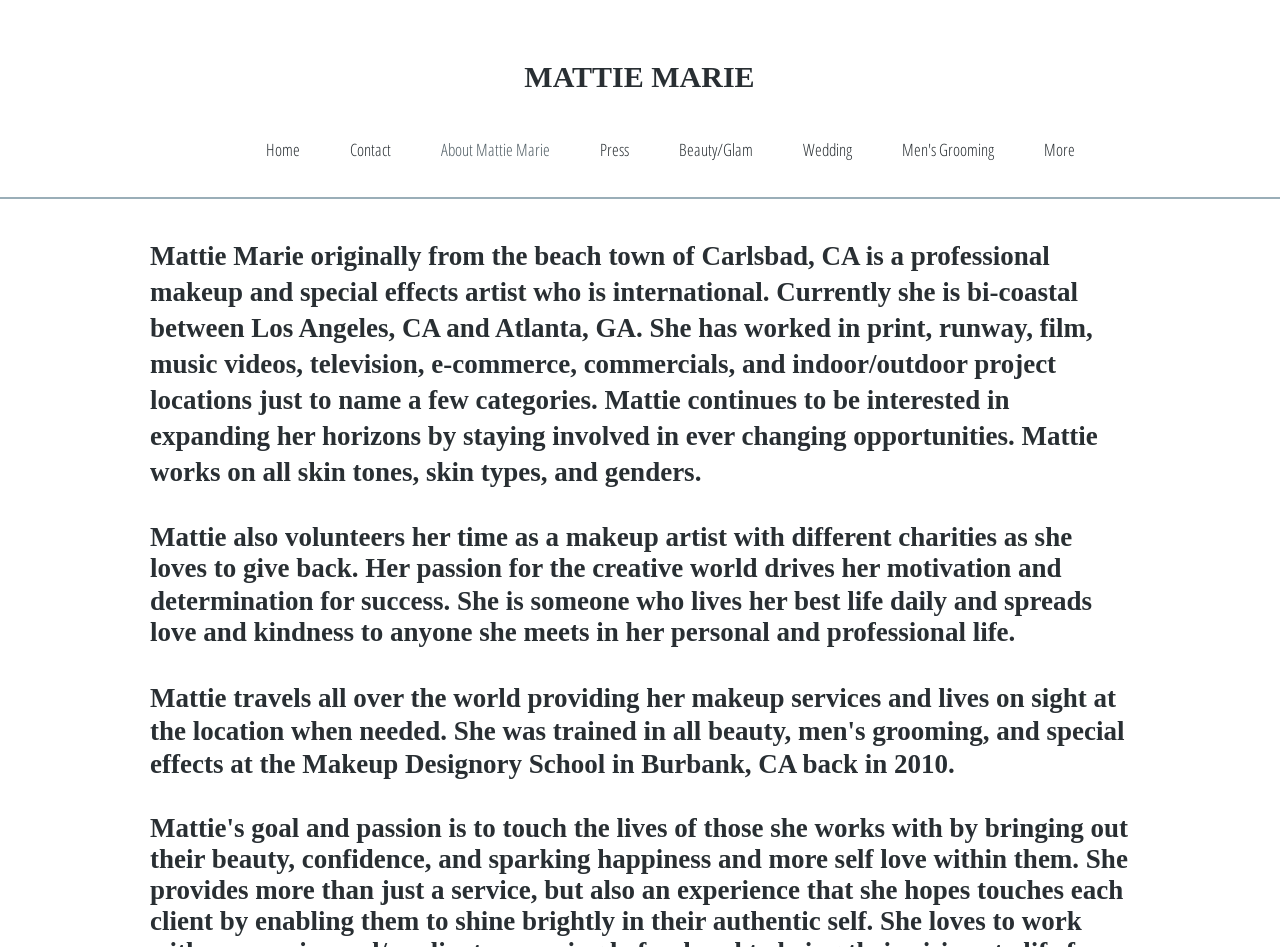Predict the bounding box coordinates of the UI element that matches this description: "Wedding". The coordinates should be in the format [left, top, right, bottom] with each value between 0 and 1.

[0.608, 0.111, 0.685, 0.205]